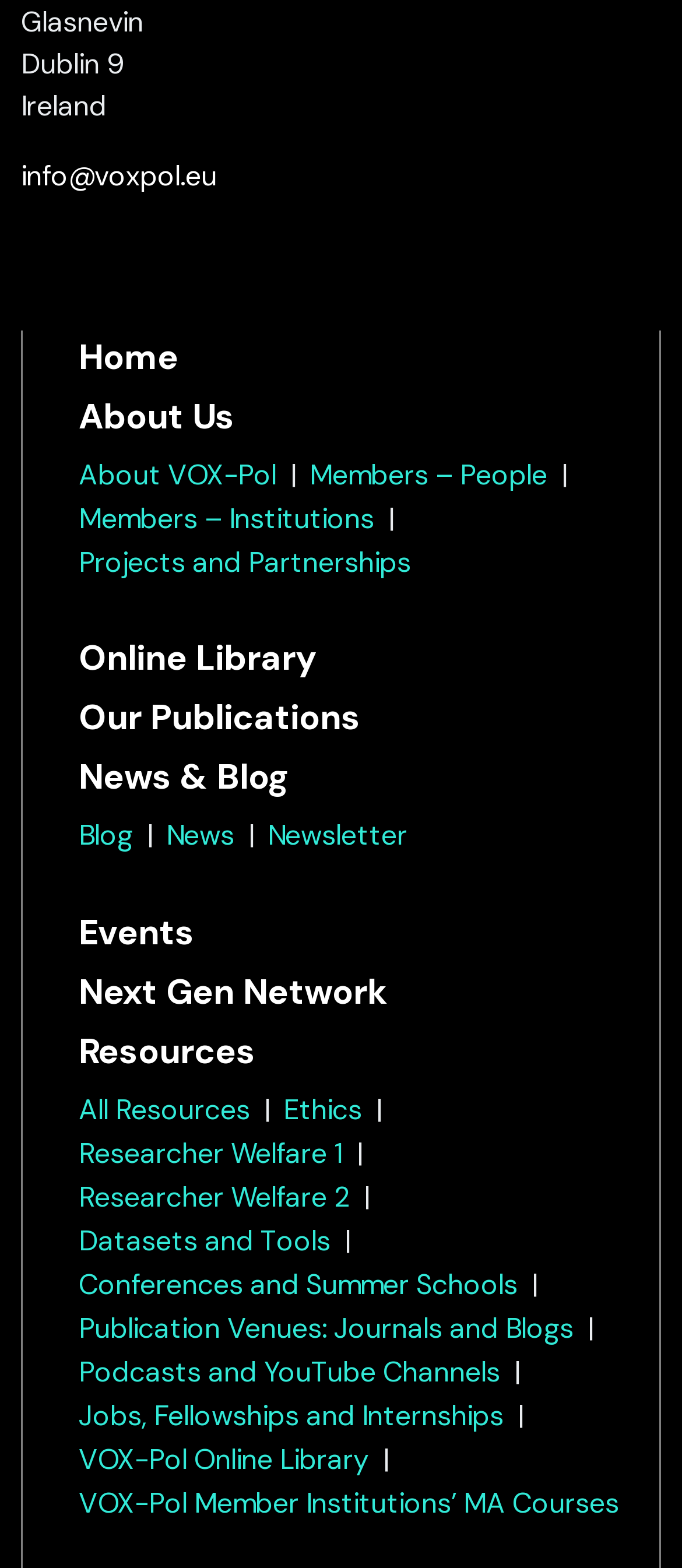Locate the bounding box coordinates of the clickable region necessary to complete the following instruction: "Learn about VOX-Pol". Provide the coordinates in the format of four float numbers between 0 and 1, i.e., [left, top, right, bottom].

[0.115, 0.291, 0.405, 0.314]